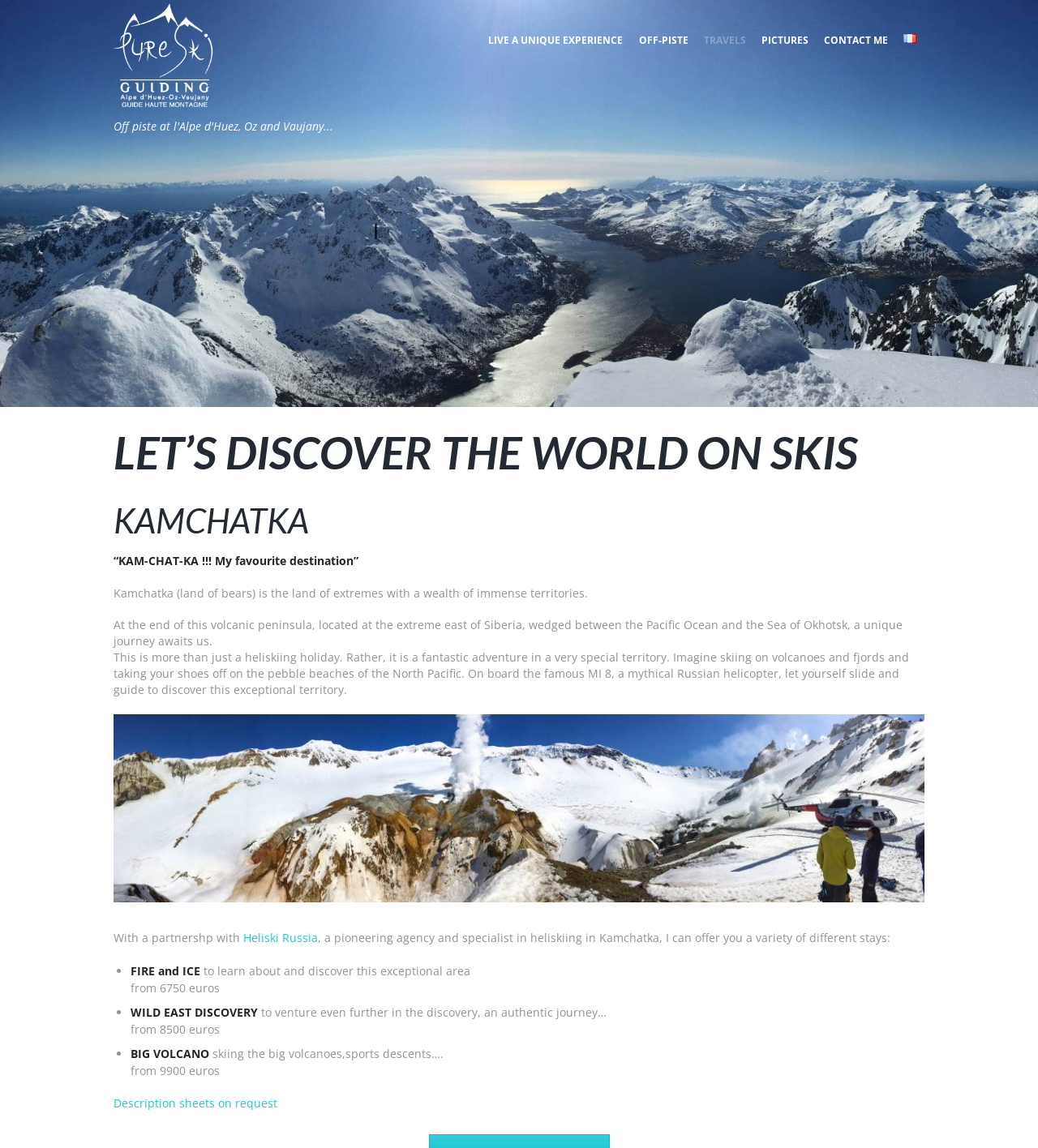What is the main theme of this website?
Please provide a single word or phrase based on the screenshot.

Skiing trips